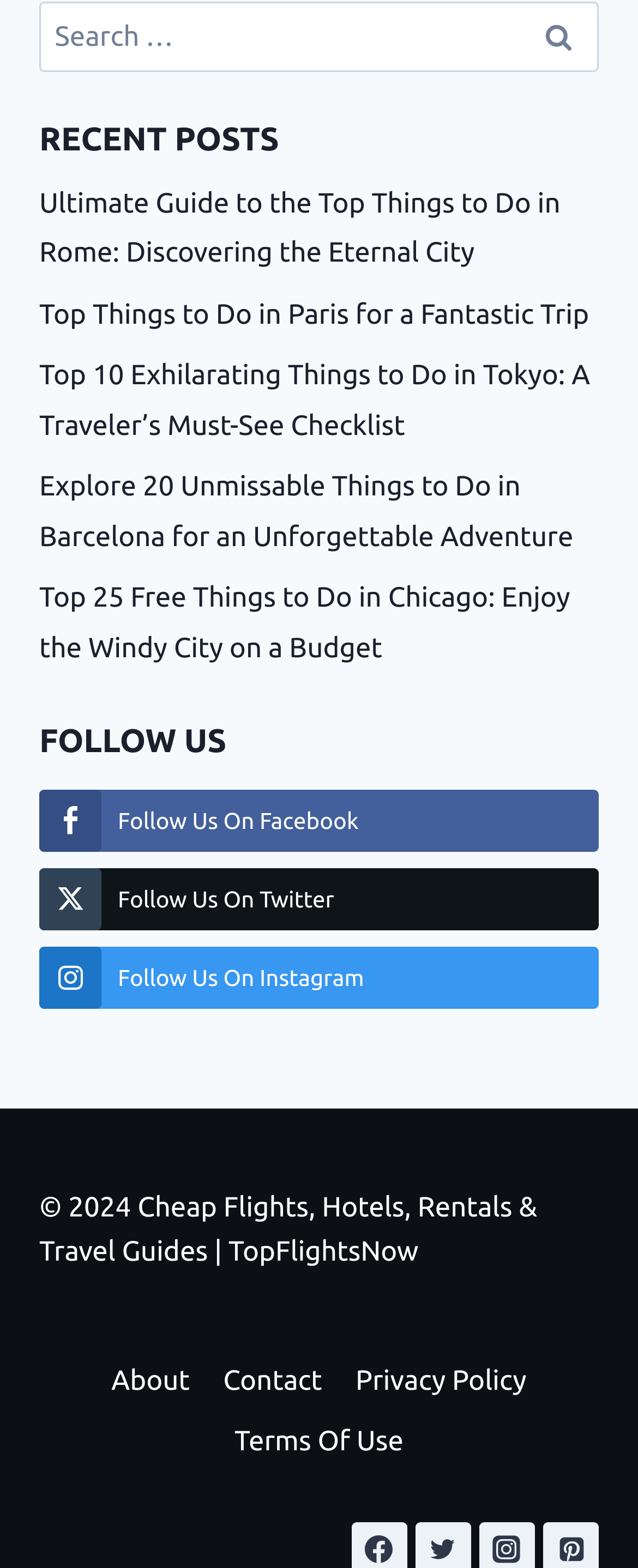Please find the bounding box coordinates of the element that you should click to achieve the following instruction: "Read the Ultimate Guide to the Top Things to Do in Rome". The coordinates should be presented as four float numbers between 0 and 1: [left, top, right, bottom].

[0.062, 0.119, 0.878, 0.171]